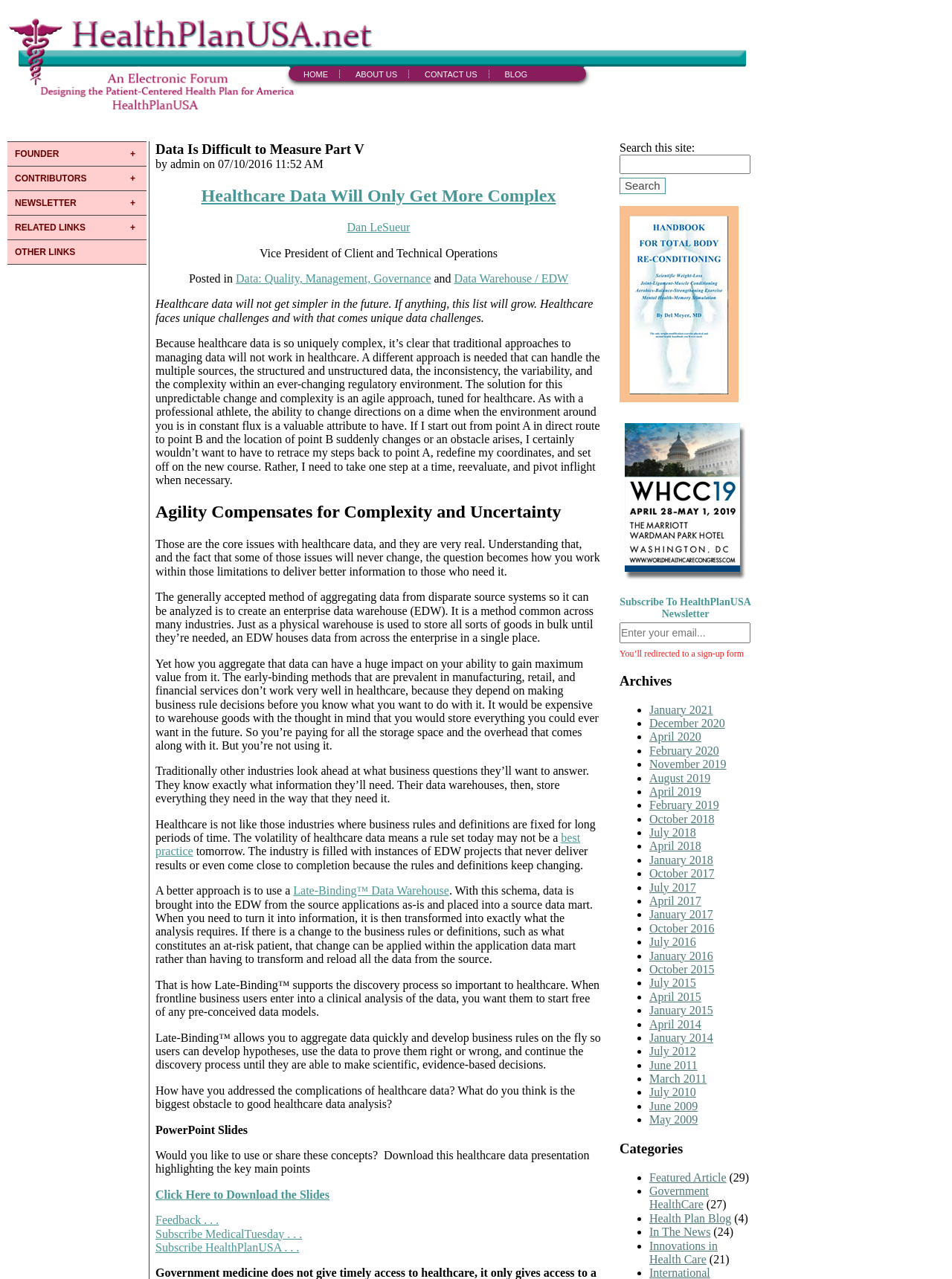Extract the bounding box coordinates for the UI element described as: "CONTRIBUTORS".

[0.008, 0.13, 0.154, 0.149]